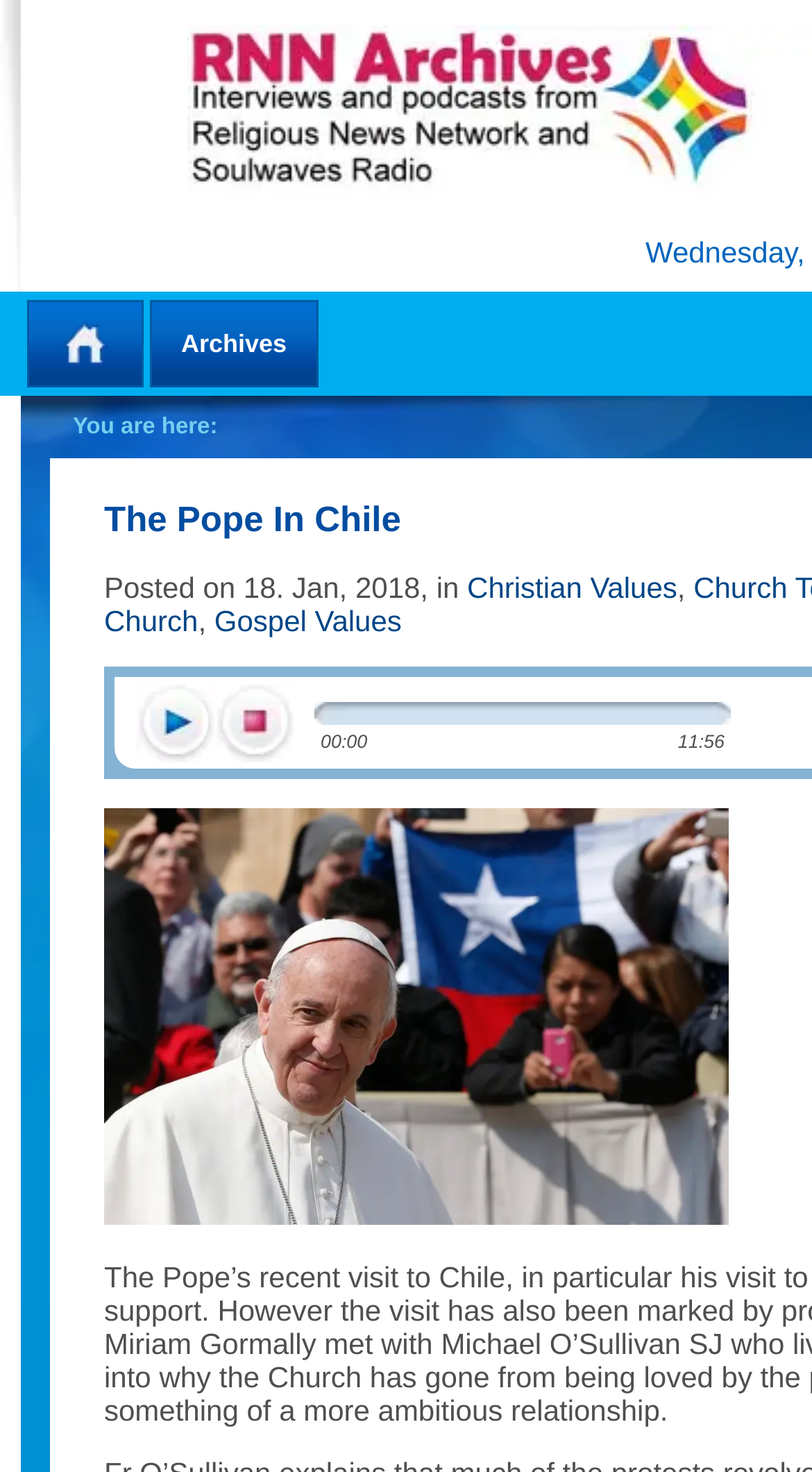What is the date of the article?
Provide a short answer using one word or a brief phrase based on the image.

18. Jan, 2018